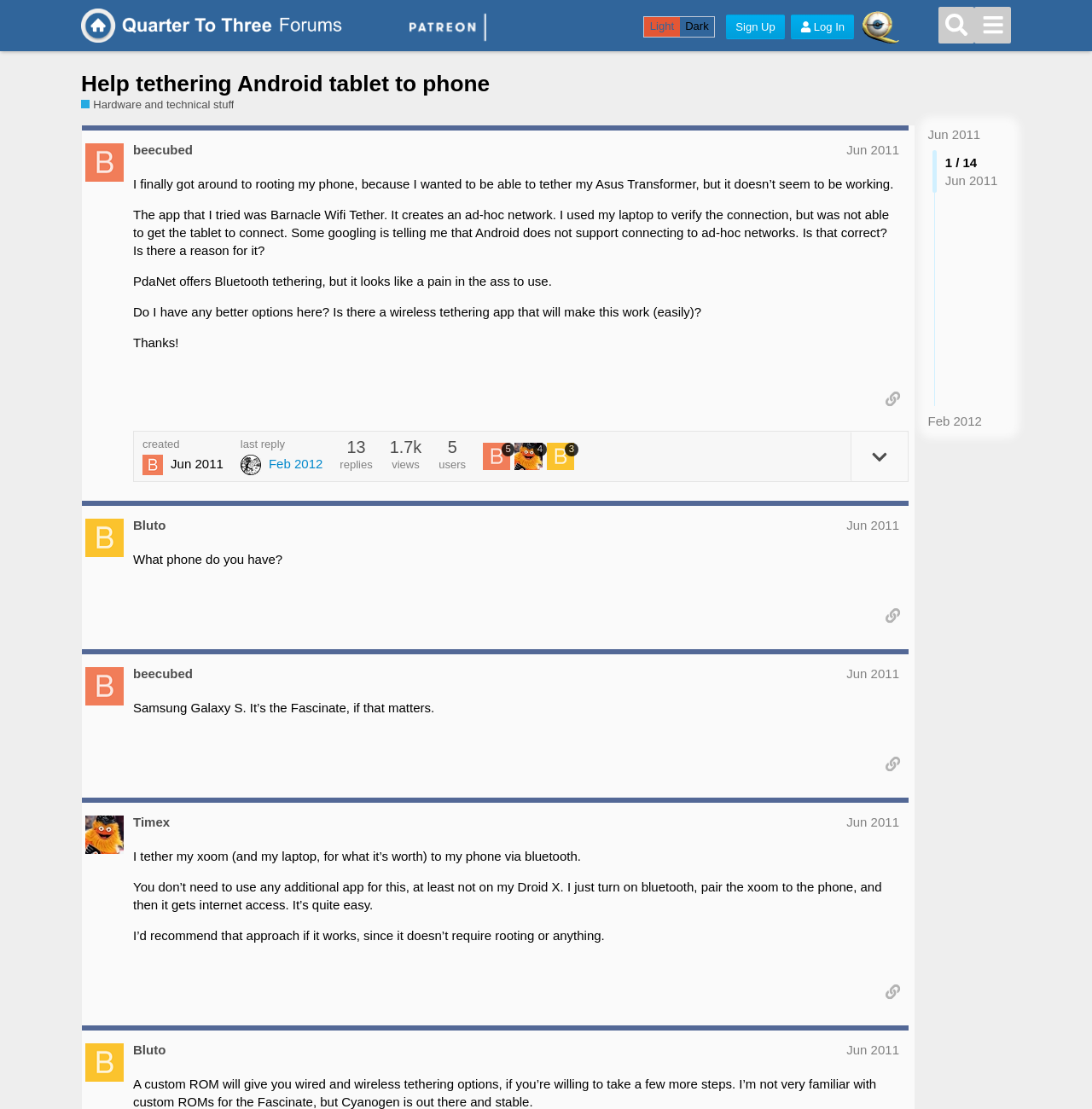What is the name of the forum? Refer to the image and provide a one-word or short phrase answer.

Quarter To Three Forums